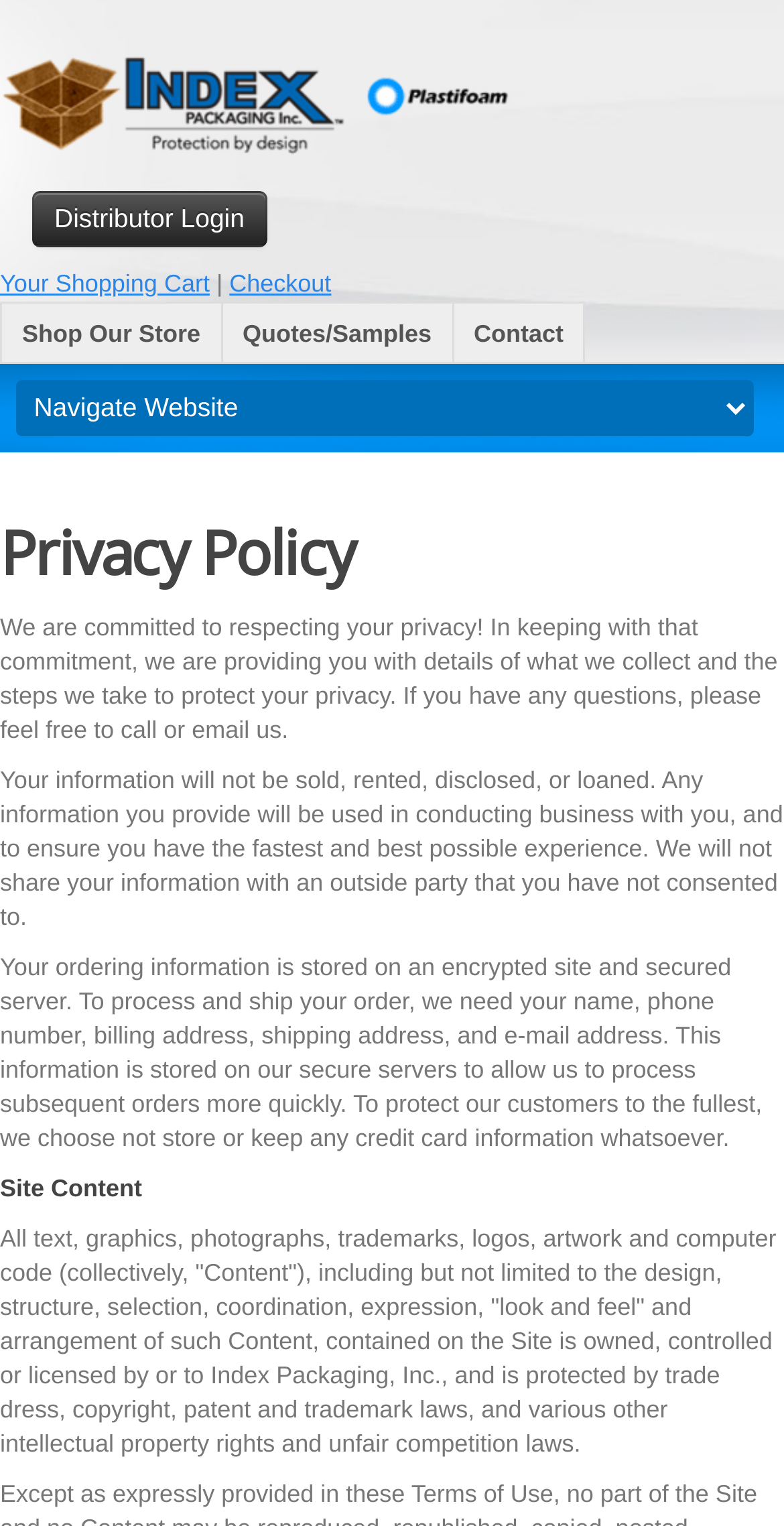Determine the bounding box coordinates of the clickable region to execute the instruction: "Go to Distributor Login". The coordinates should be four float numbers between 0 and 1, denoted as [left, top, right, bottom].

[0.041, 0.125, 0.34, 0.162]